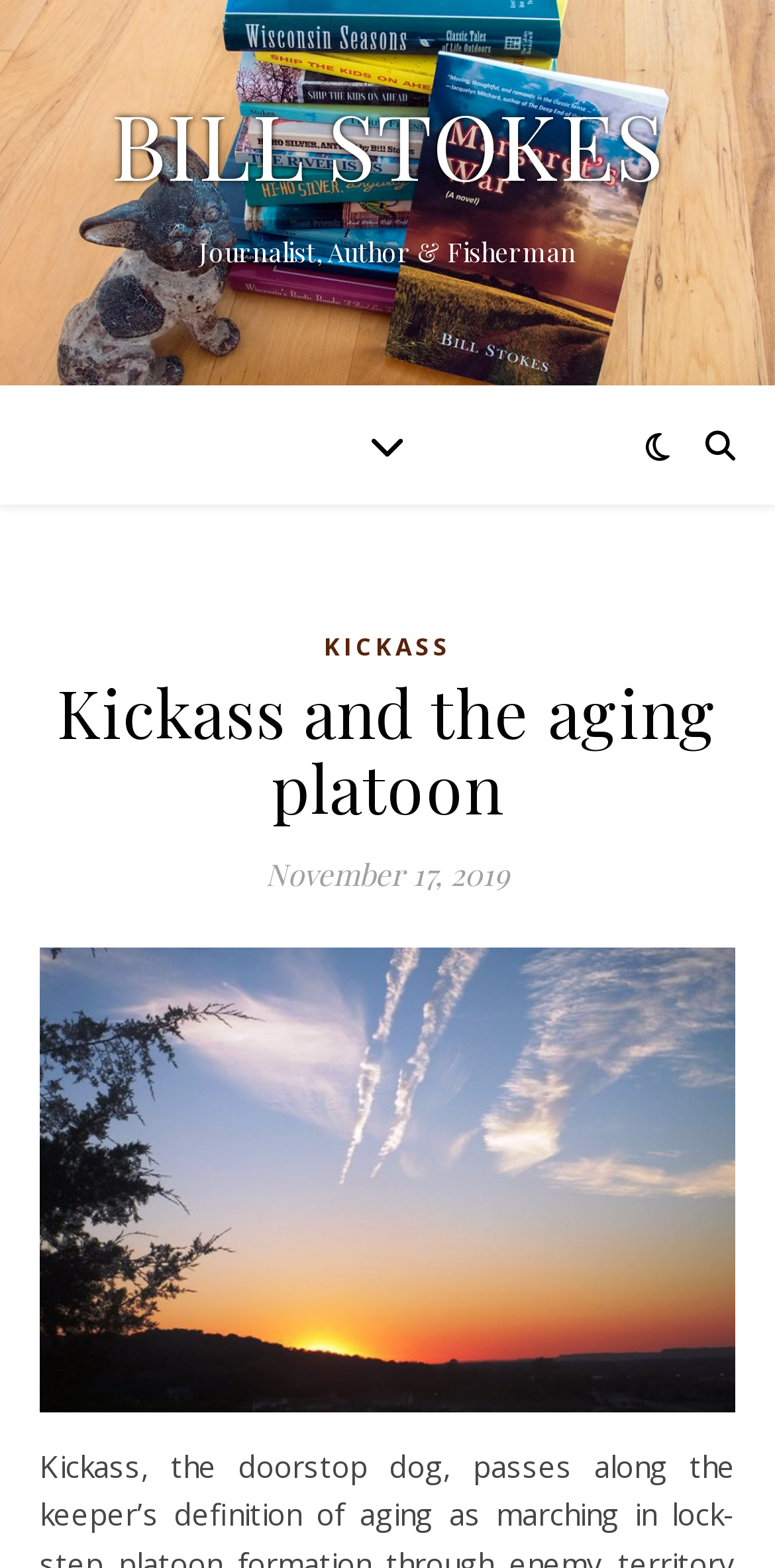Extract the bounding box coordinates for the described element: "Bill Stokes". The coordinates should be represented as four float numbers between 0 and 1: [left, top, right, bottom].

[0.0, 0.063, 1.0, 0.12]